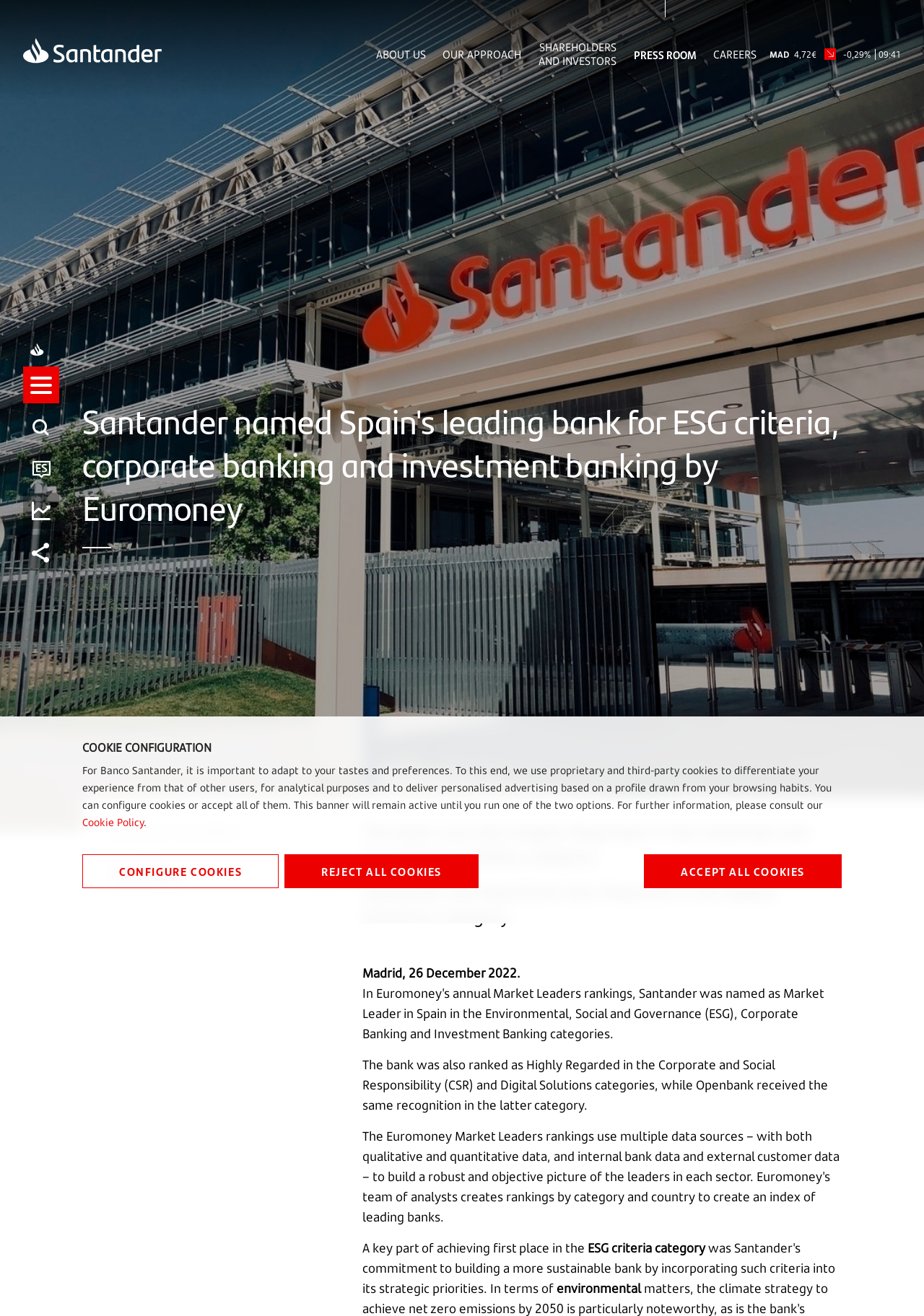Identify the bounding box coordinates of the part that should be clicked to carry out this instruction: "Click on the Santander Bank link".

[0.025, 0.029, 0.175, 0.048]